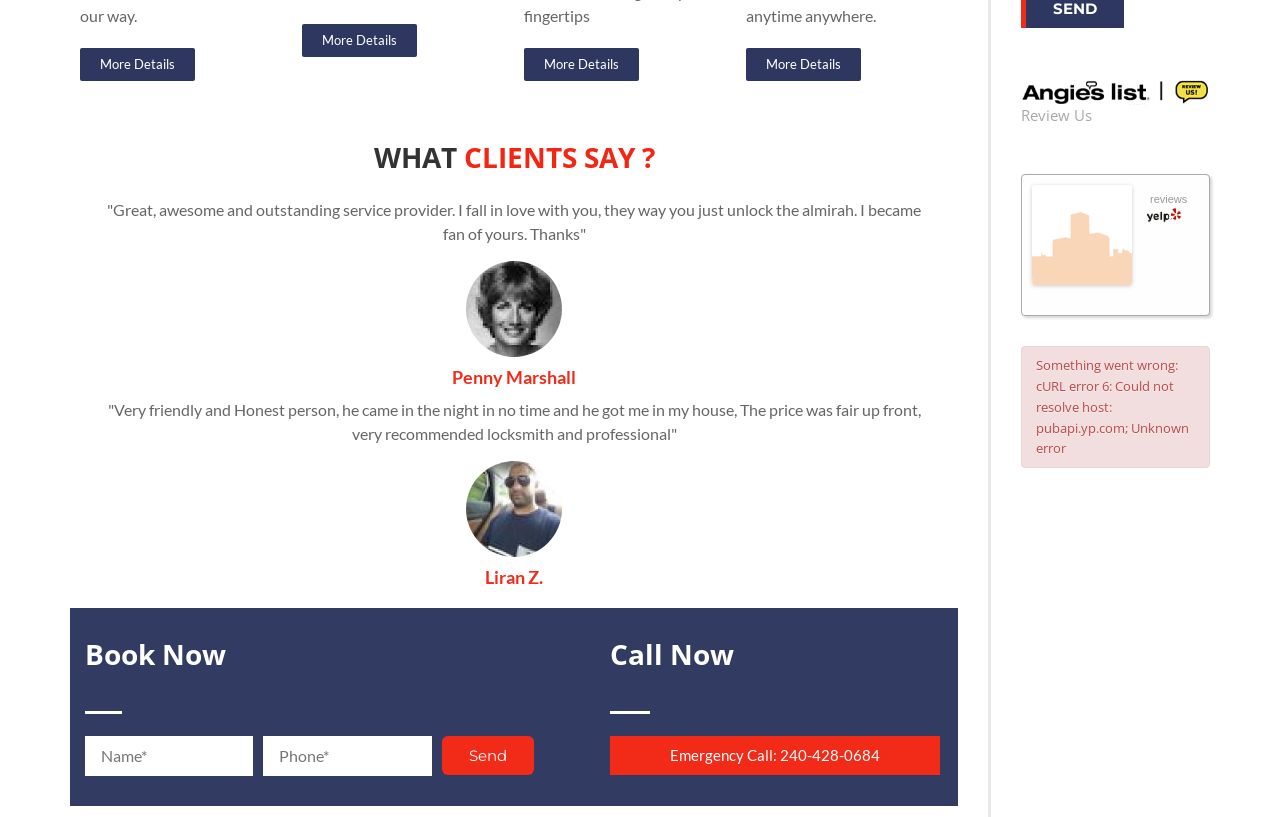Using the given description, provide the bounding box coordinates formatted as (top-left x, top-left y, bottom-right x, bottom-right y), with all values being floating point numbers between 0 and 1. Description: More Details

[0.062, 0.058, 0.152, 0.099]